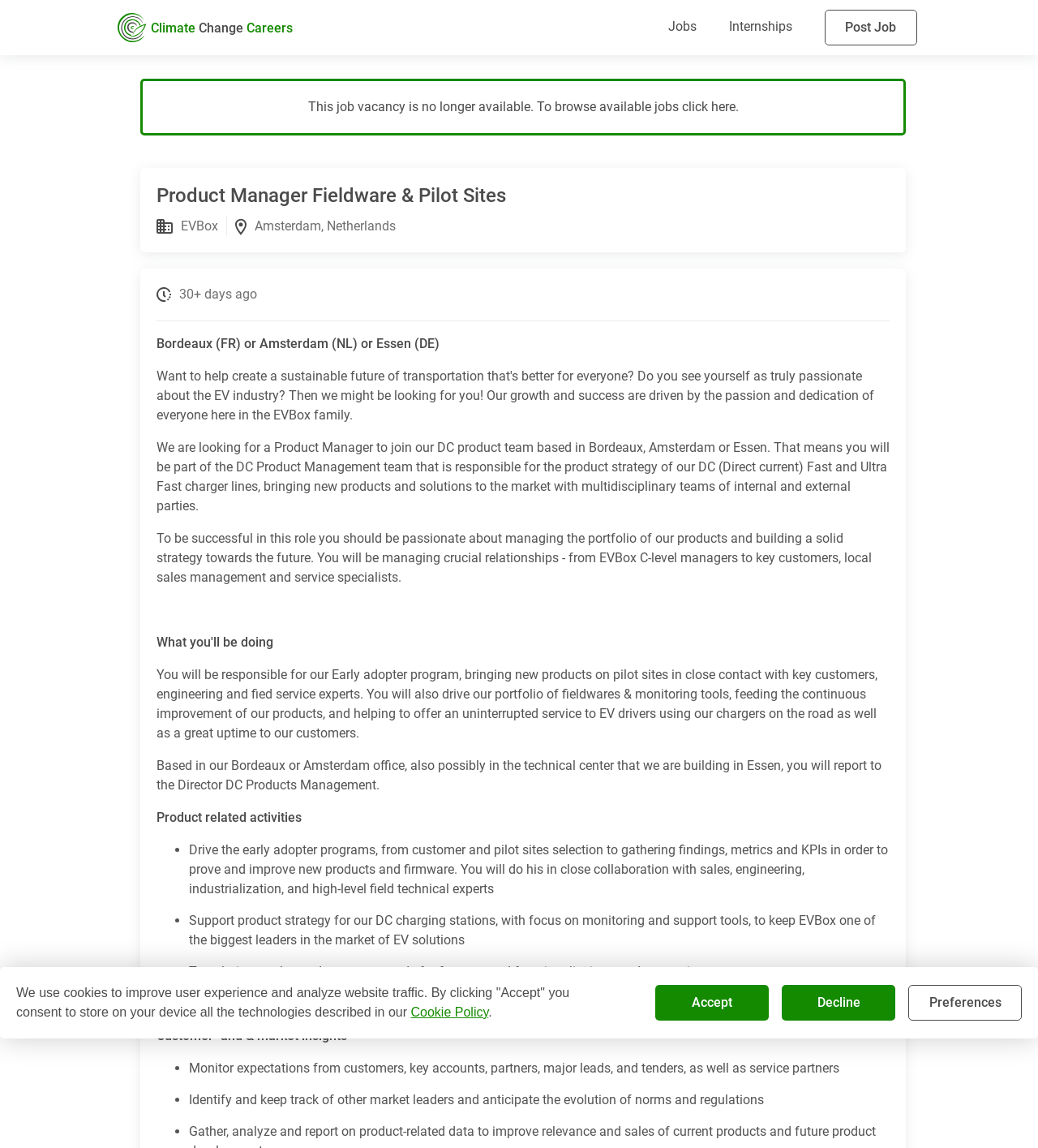Identify the bounding box coordinates for the element you need to click to achieve the following task: "Post a job". The coordinates must be four float values ranging from 0 to 1, formatted as [left, top, right, bottom].

[0.794, 0.008, 0.884, 0.04]